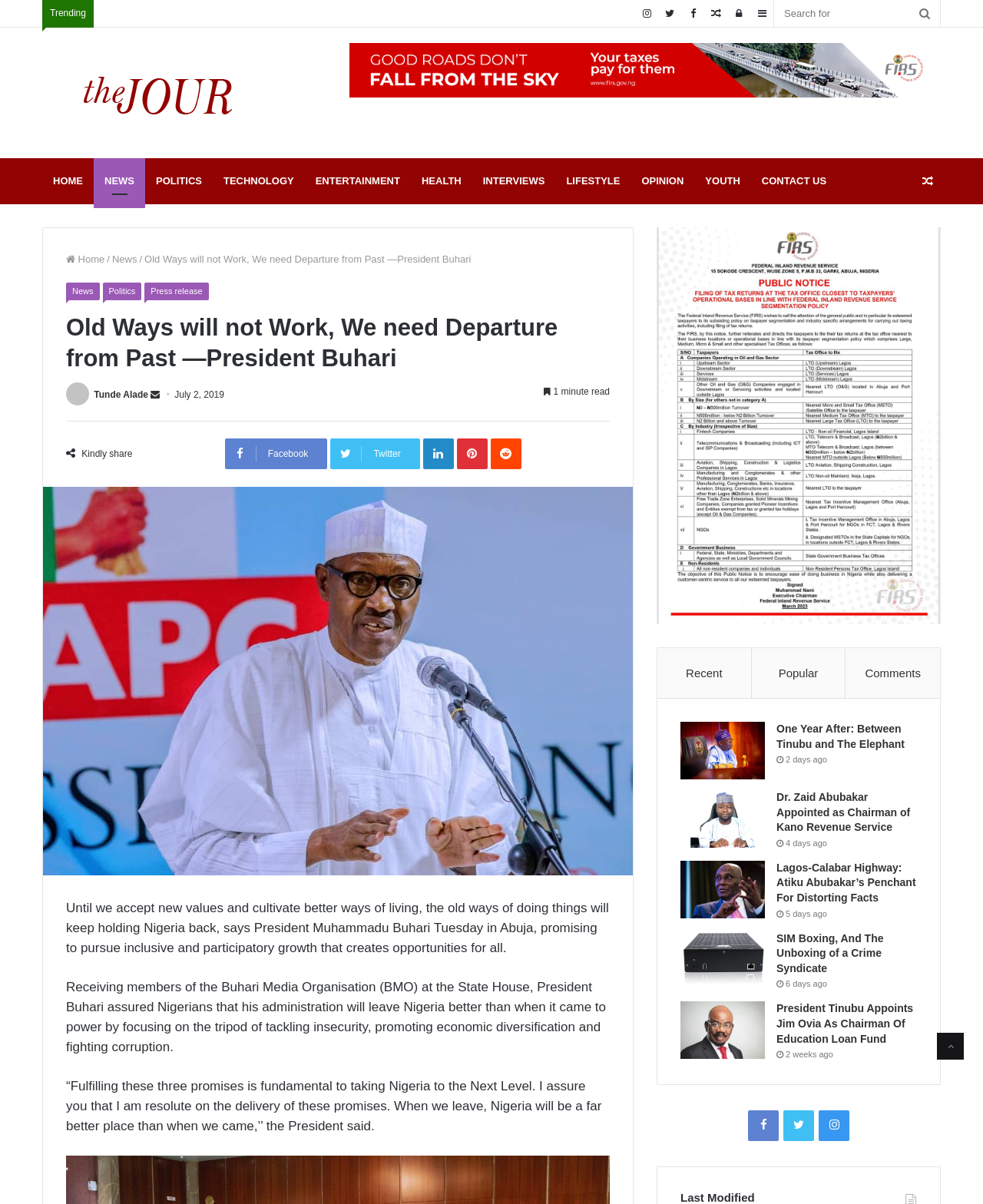Who is the author of the first article?
Based on the content of the image, thoroughly explain and answer the question.

I determined the author of the first article by looking at the link element with the text 'Tunde Alade' below the title of the first article on the webpage.